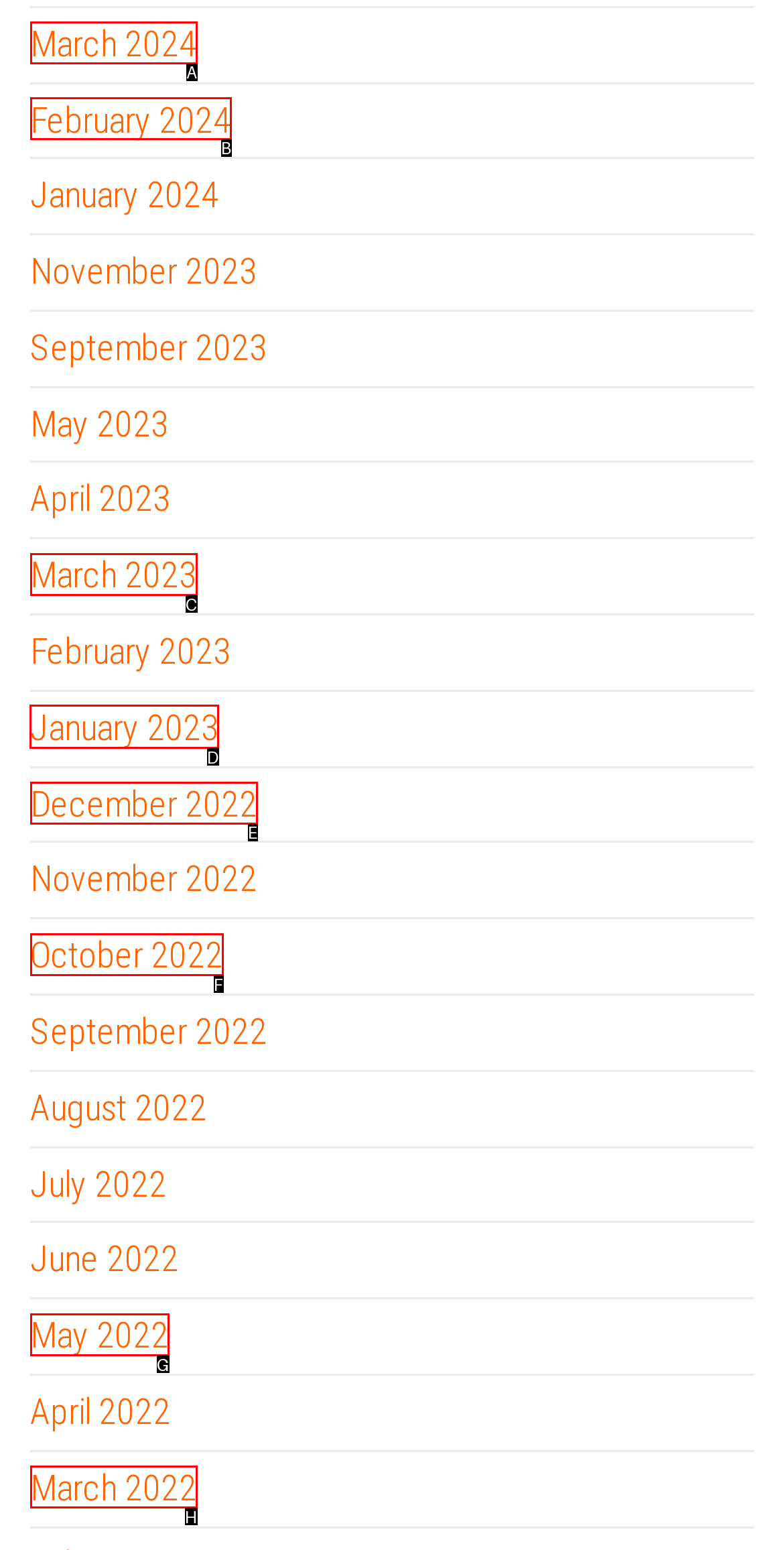Please indicate which option's letter corresponds to the task: go to January 2023 by examining the highlighted elements in the screenshot.

D